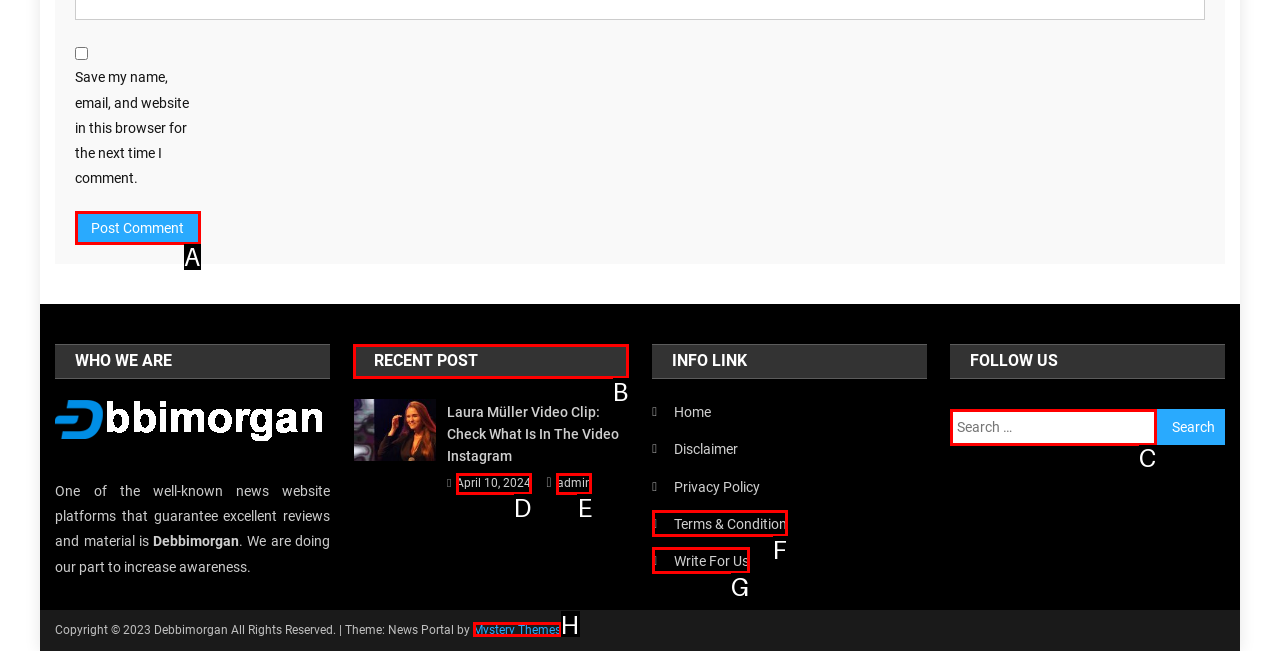Pick the right letter to click to achieve the task: Read the 'RECENT POST' section
Answer with the letter of the correct option directly.

B